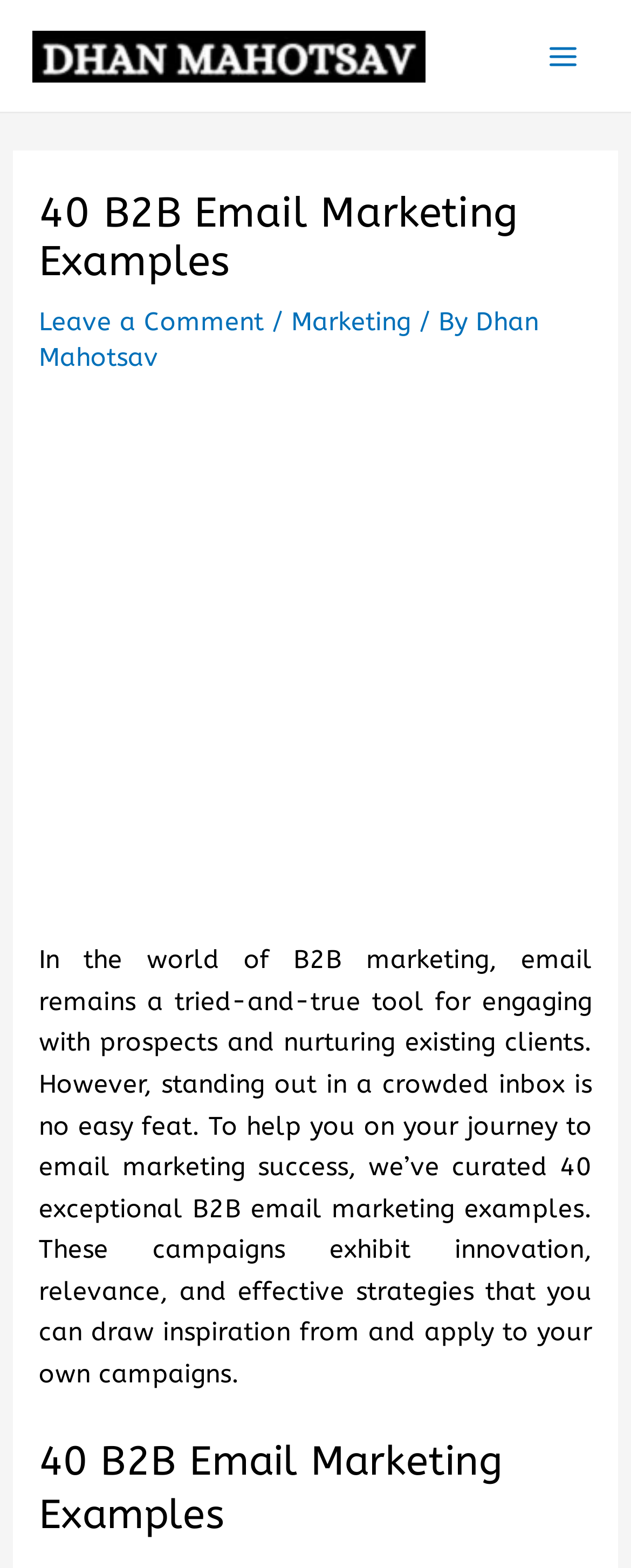Identify the bounding box coordinates for the UI element described as: "Marketing".

[0.461, 0.196, 0.651, 0.214]